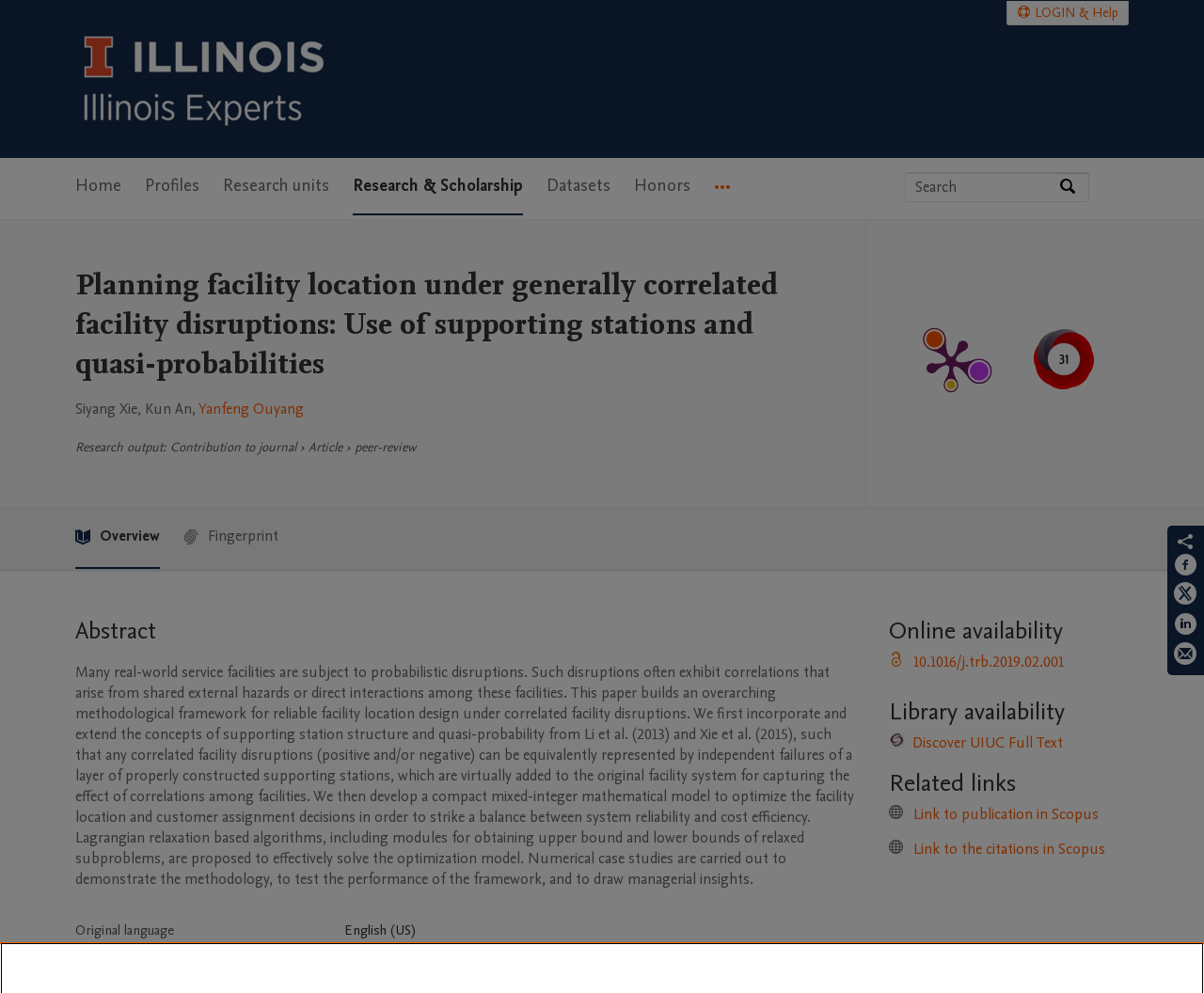Kindly respond to the following question with a single word or a brief phrase: 
What is the DOI of this research?

10.1016/j.trb.2019.02.001